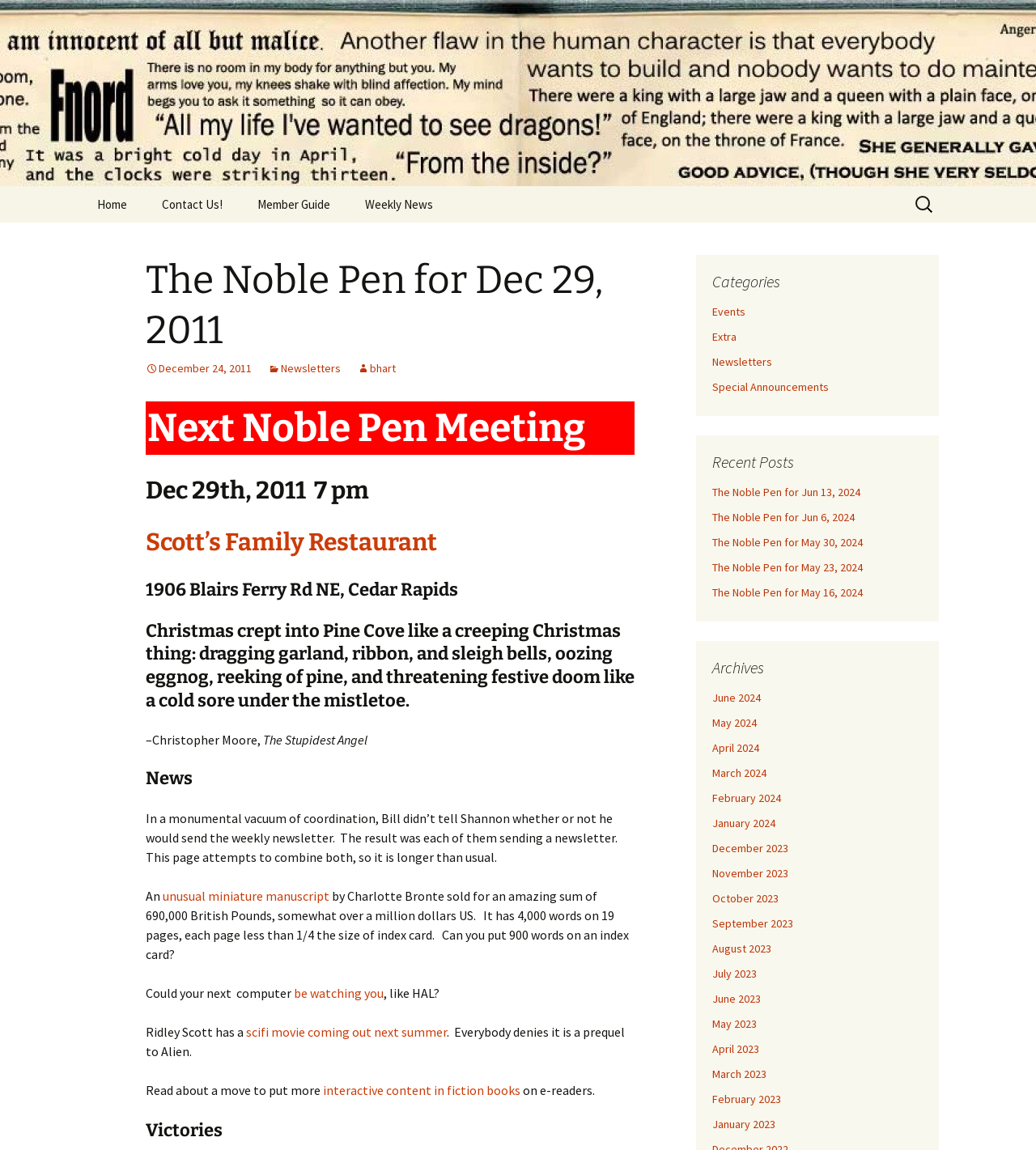Can you find the bounding box coordinates for the element to click on to achieve the instruction: "Click the 'Log in now' button"?

None